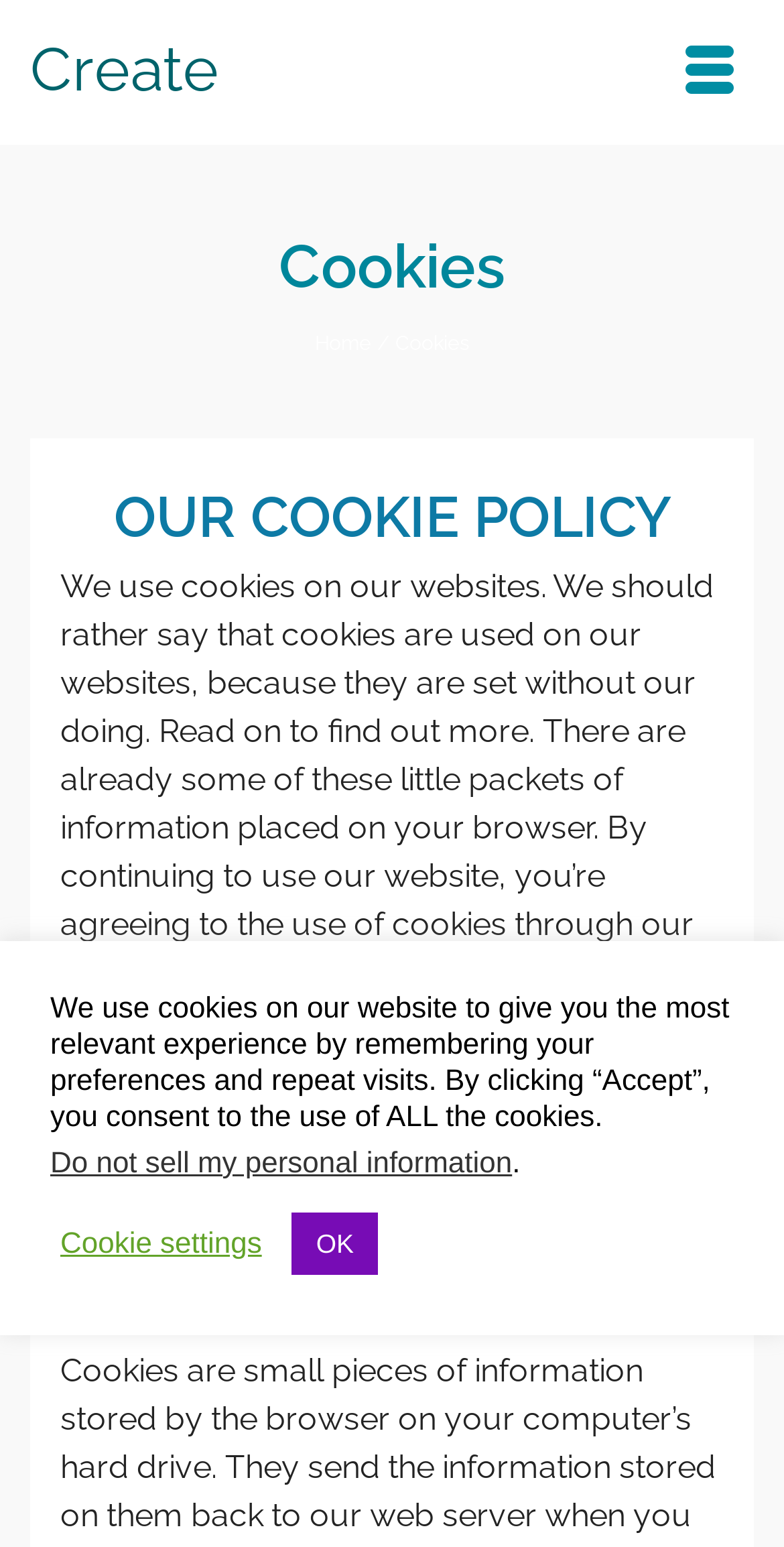Using floating point numbers between 0 and 1, provide the bounding box coordinates in the format (top-left x, top-left y, bottom-right x, bottom-right y). Locate the UI element described here: Create

[0.038, 0.0, 0.712, 0.091]